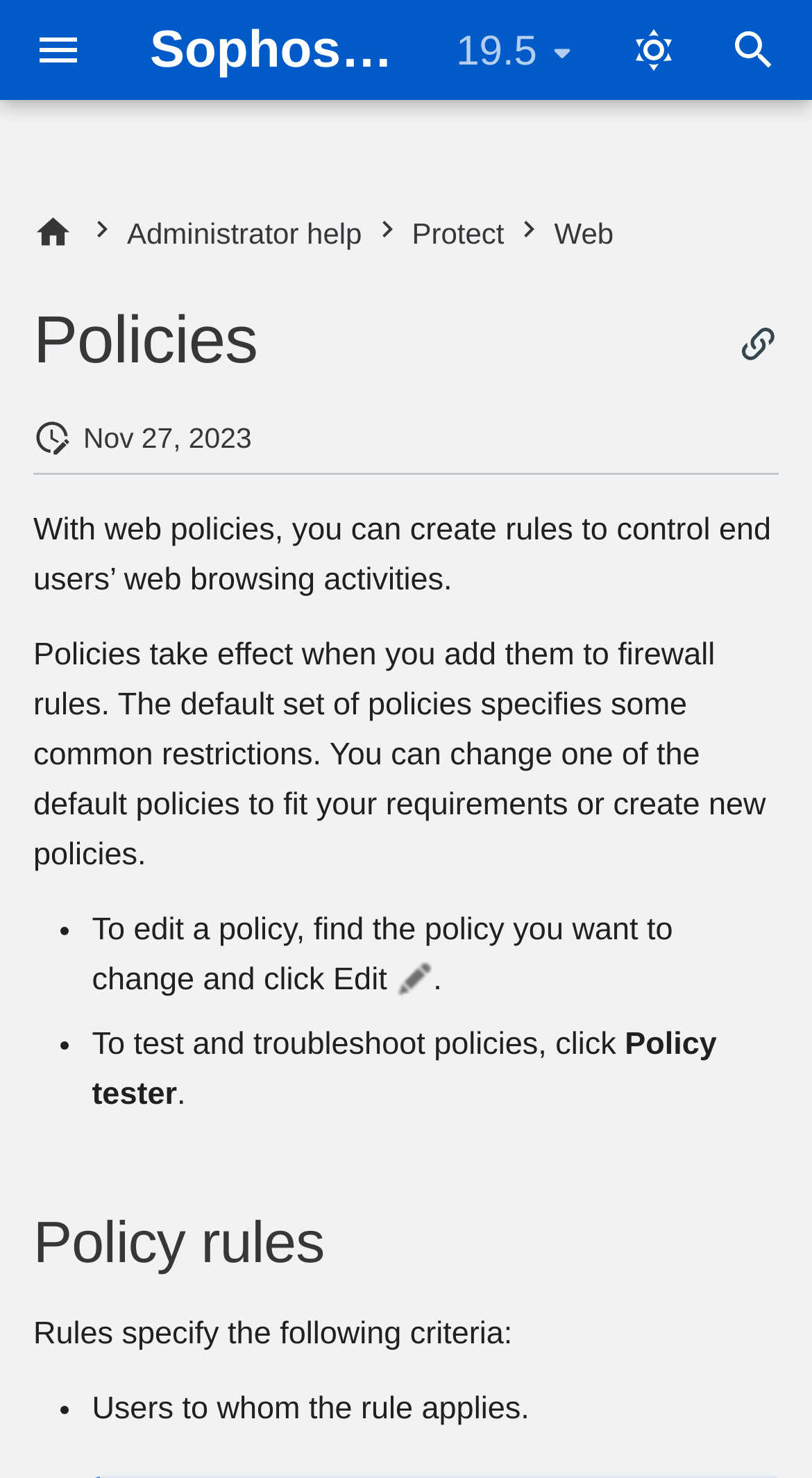Create an elaborate caption that covers all aspects of the webpage.

The webpage is about Sophos Firewall policies, specifically focusing on creating rules to control end users' web browsing activities. At the top left corner, there is a navigation header with a Sophos Firewall logo and a "Select version" button. Below the header, there are links to different versions of the firewall, including 20.0, 19.5, 19.0, and 18.5.

On the top right corner, there is a search bar with a dark mode toggle button and a help icon. Below the search bar, there is a navigation menu with links to Sophos Firewall, Administrator help, Protect, and Web.

The main content of the page is divided into sections. The first section has a heading "Policies" and a brief description of what policies are and how they work. Below this section, there is a paragraph explaining how to edit and test policies.

The next section is titled "Policy rules" and explains the criteria for specifying rules, including users to whom the rule applies. This section is formatted as a list with bullet points.

Throughout the page, there are several images, including icons for dark mode, help, and edit buttons, as well as a logo for Sophos Firewall. The overall layout is organized, with clear headings and concise text.